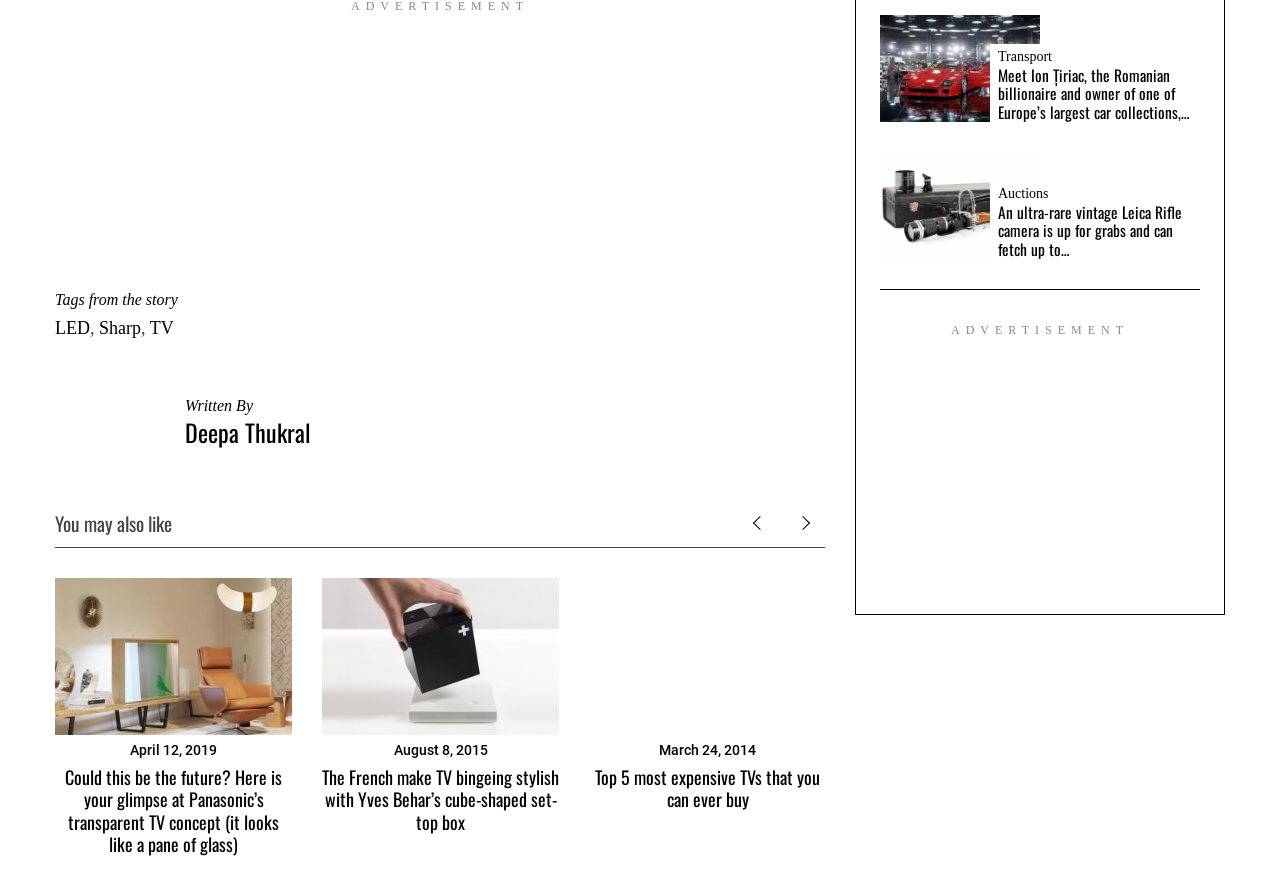What is the category of the last article?
Carefully analyze the image and provide a thorough answer to the question.

I found the category of the last article by looking at the link 'Auctions' above the heading 'An ultra-rare vintage Leica Rifle camera is up for grabs and can fetch up to…'. This link indicates that the category of the last article is Auctions.